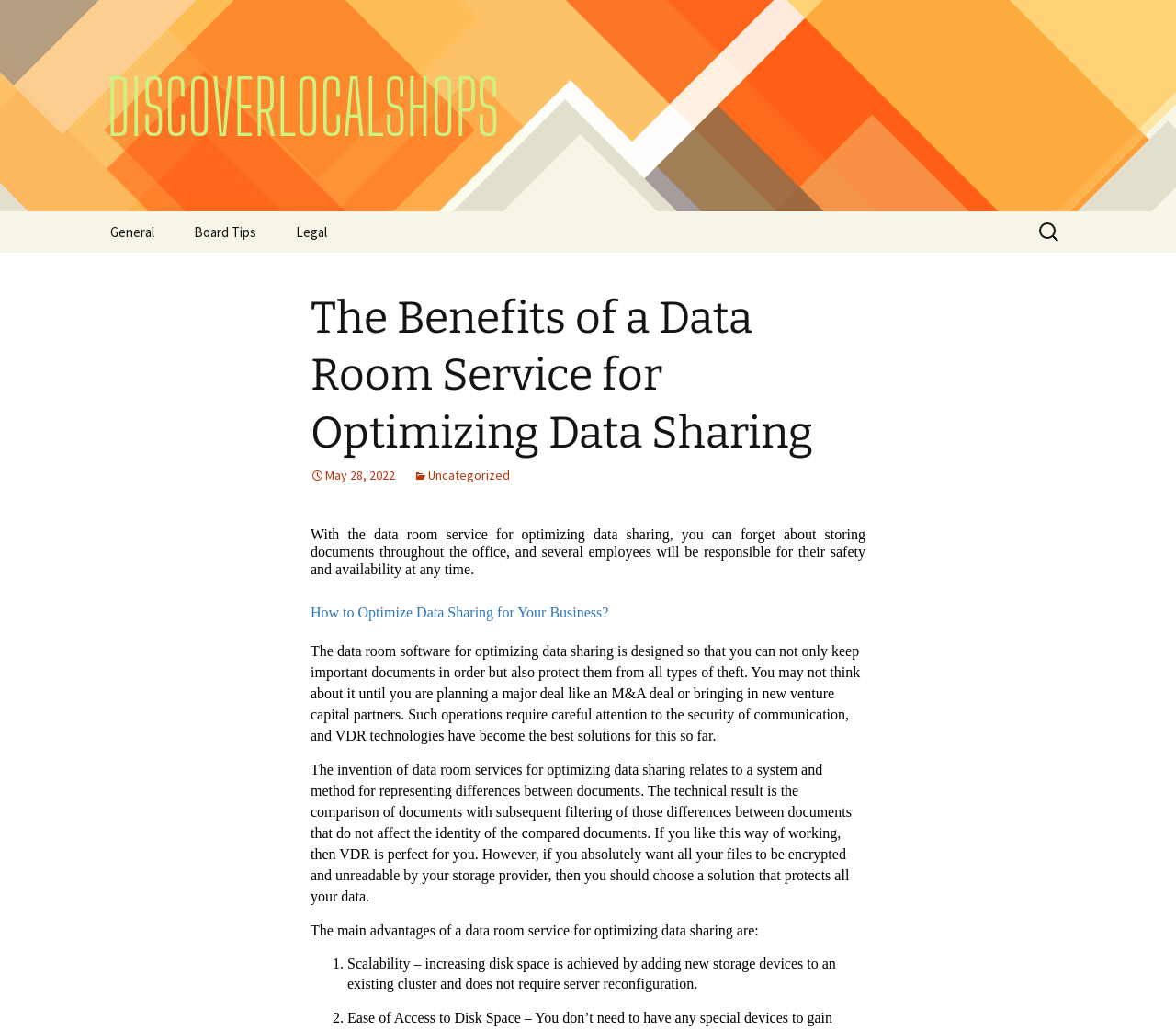Create an elaborate caption that covers all aspects of the webpage.

The webpage is about optimizing data sharing with a data room service. At the top, there is a link to "discoverlocalshops.org" with an accompanying image. Below this, there are links to navigate to different sections of the webpage, including "General", "Board Tips", and "Legal". 

To the right of these links, there is a search bar with a placeholder text "Search for:". 

The main content of the webpage is divided into sections. The first section has a heading "The Benefits of a Data Room Service for Optimizing Data Sharing" and a subheading with the date "May 28, 2022" and a category "Uncategorized". 

Below this, there is a paragraph of text explaining the benefits of using a data room service for optimizing data sharing. This is followed by a heading "How to Optimize Data Sharing for Your Business?" and several paragraphs of text discussing the importance of data security and the advantages of using a data room service. 

The webpage also lists the main advantages of a data room service, including scalability, with each point numbered and explained in a separate paragraph.